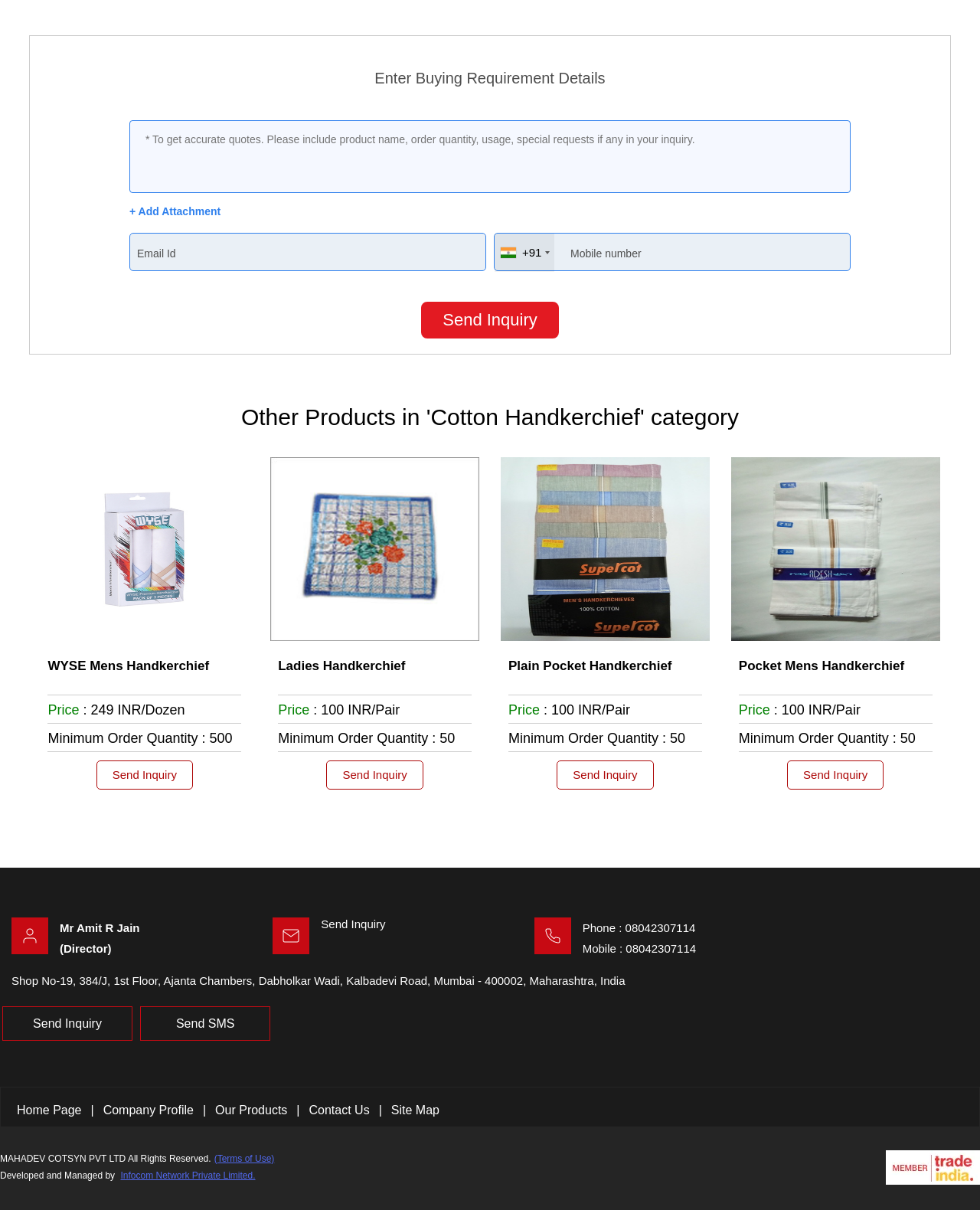What is the location of the company?
Please provide a comprehensive answer based on the details in the screenshot.

The location of the company, MAHADEV COTSYN PVT LTD, is Shop No-19, 384/J, 1st Floor, Ajanta Chambers, Dabholkar Wadi, Kalbadevi Road, Mumbai - 400002, Maharashtra, India, which is the address where the company is based and operates from.